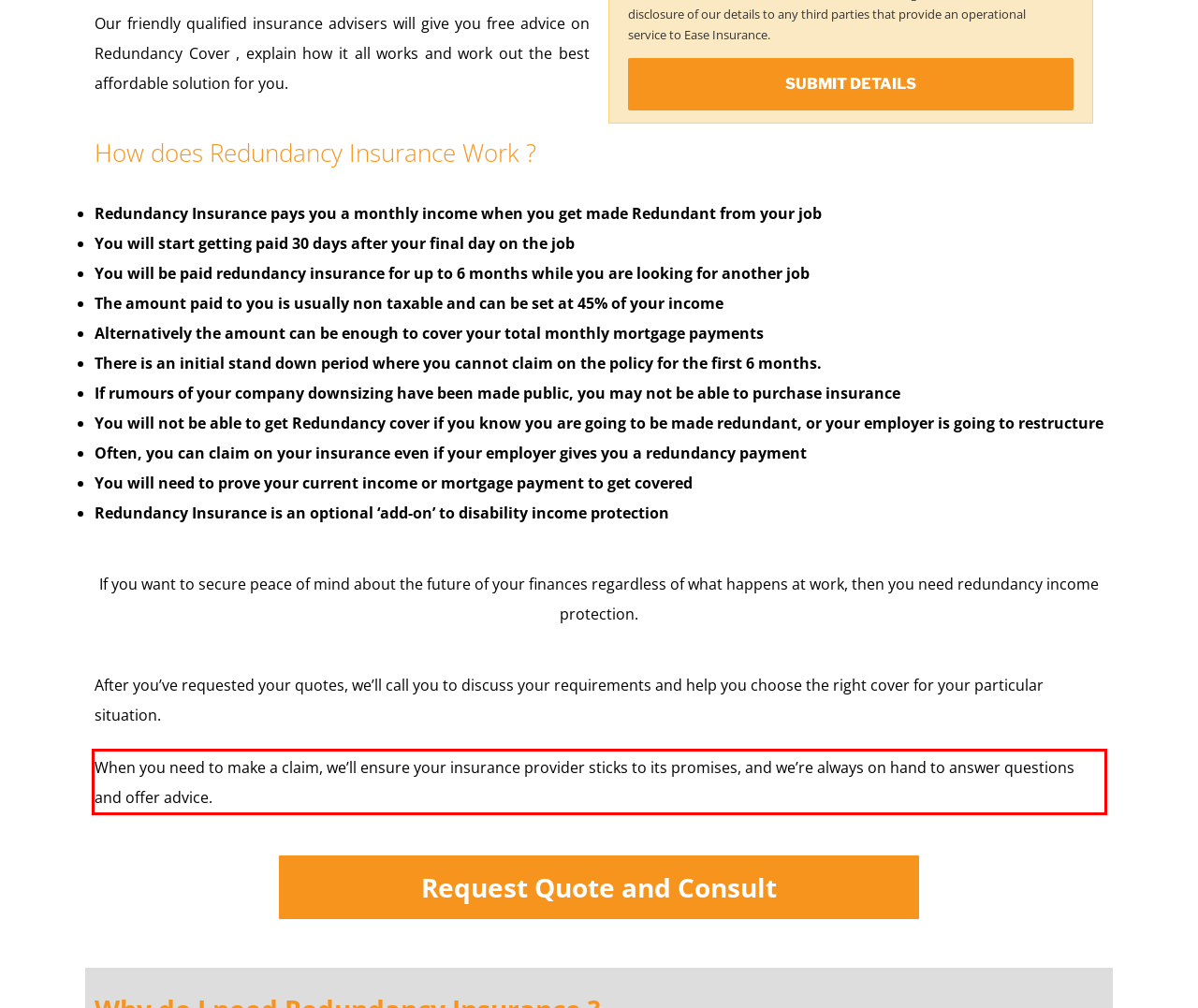You are given a screenshot of a webpage with a UI element highlighted by a red bounding box. Please perform OCR on the text content within this red bounding box.

When you need to make a claim, we’ll ensure your insurance provider sticks to its promises, and we’re always on hand to answer questions and offer advice.